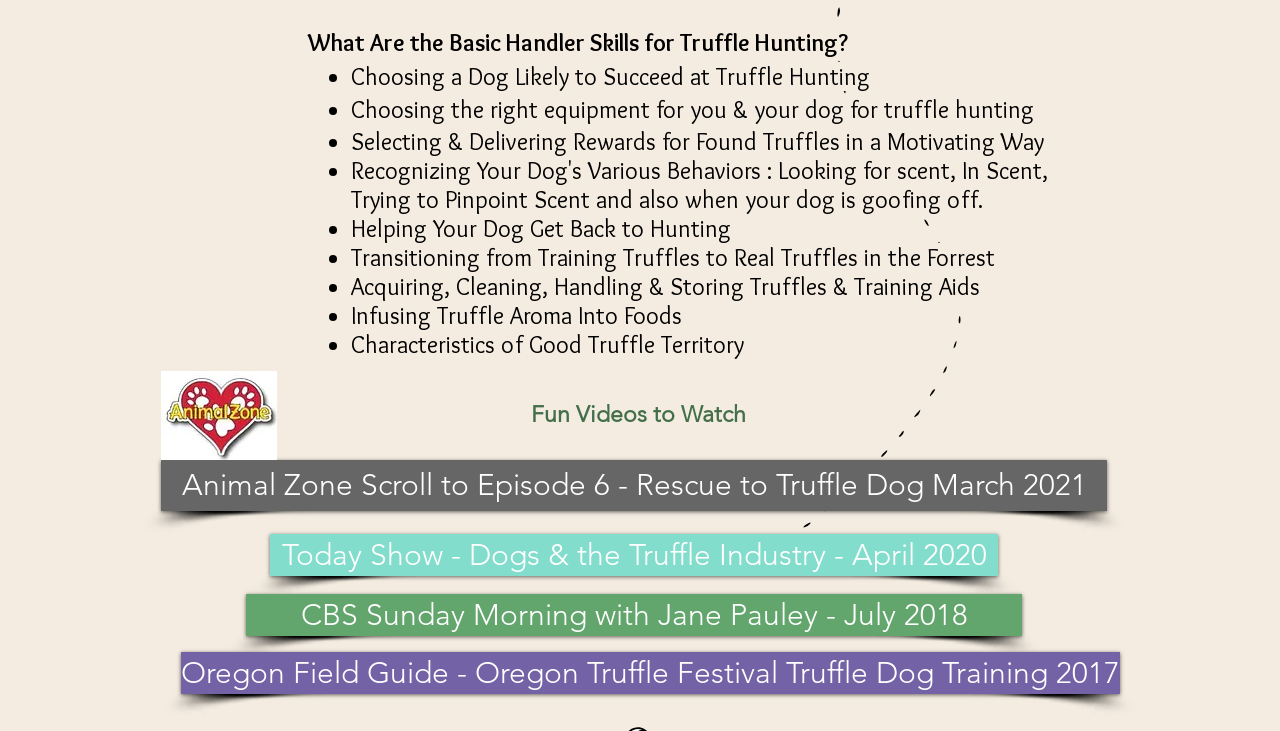Answer the following query with a single word or phrase:
What is the file name of the image in the 'Fun Videos to Watch' section?

AnimalZoneLogo2x2.jpg